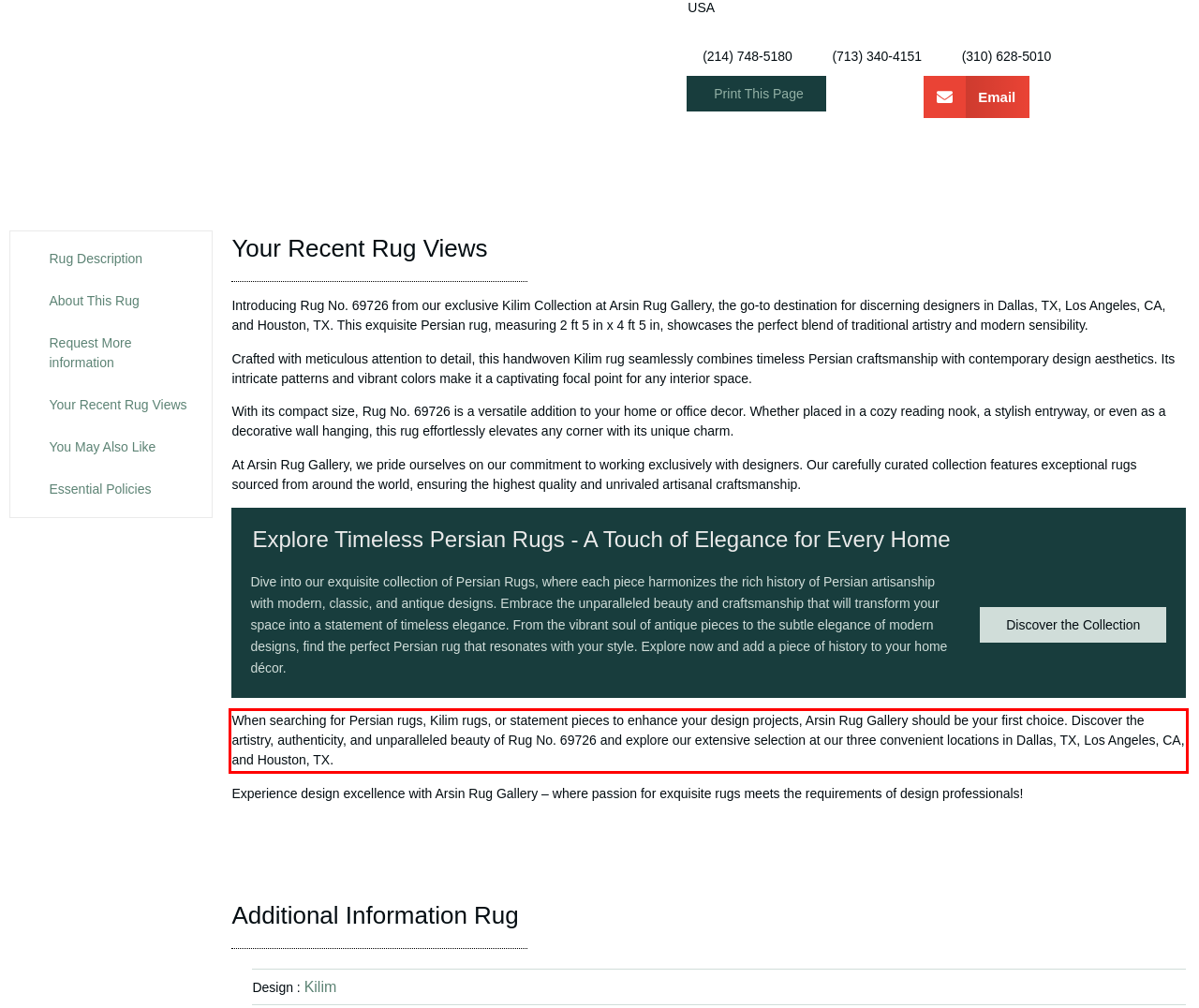You are provided with a screenshot of a webpage containing a red bounding box. Please extract the text enclosed by this red bounding box.

When searching for Persian rugs, Kilim rugs, or statement pieces to enhance your design projects, Arsin Rug Gallery should be your first choice. Discover the artistry, authenticity, and unparalleled beauty of Rug No. 69726 and explore our extensive selection at our three convenient locations in Dallas, TX, Los Angeles, CA, and Houston, TX.